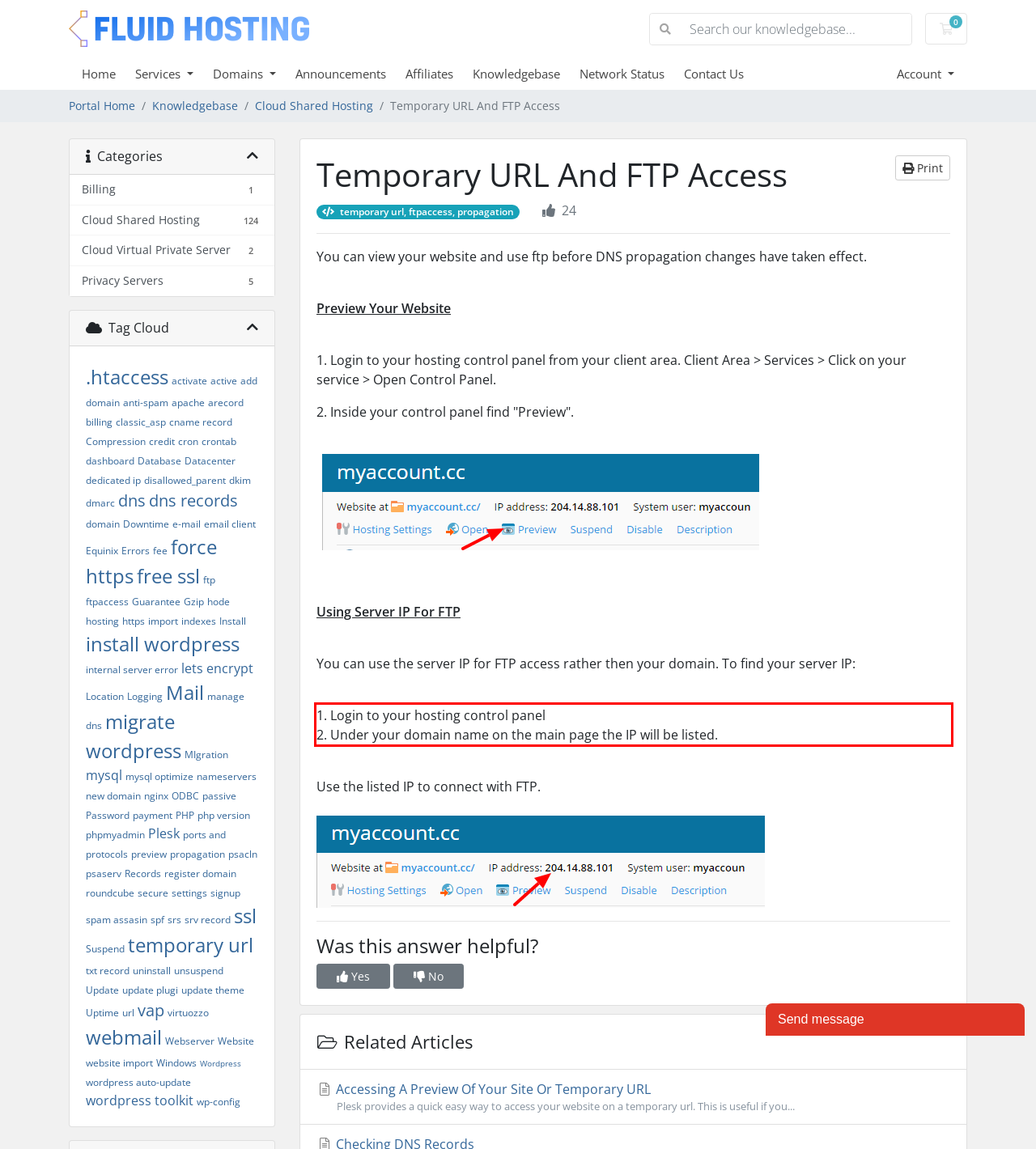Analyze the screenshot of a webpage where a red rectangle is bounding a UI element. Extract and generate the text content within this red bounding box.

1. Login to your hosting control panel 2. Under your domain name on the main page the IP will be listed.